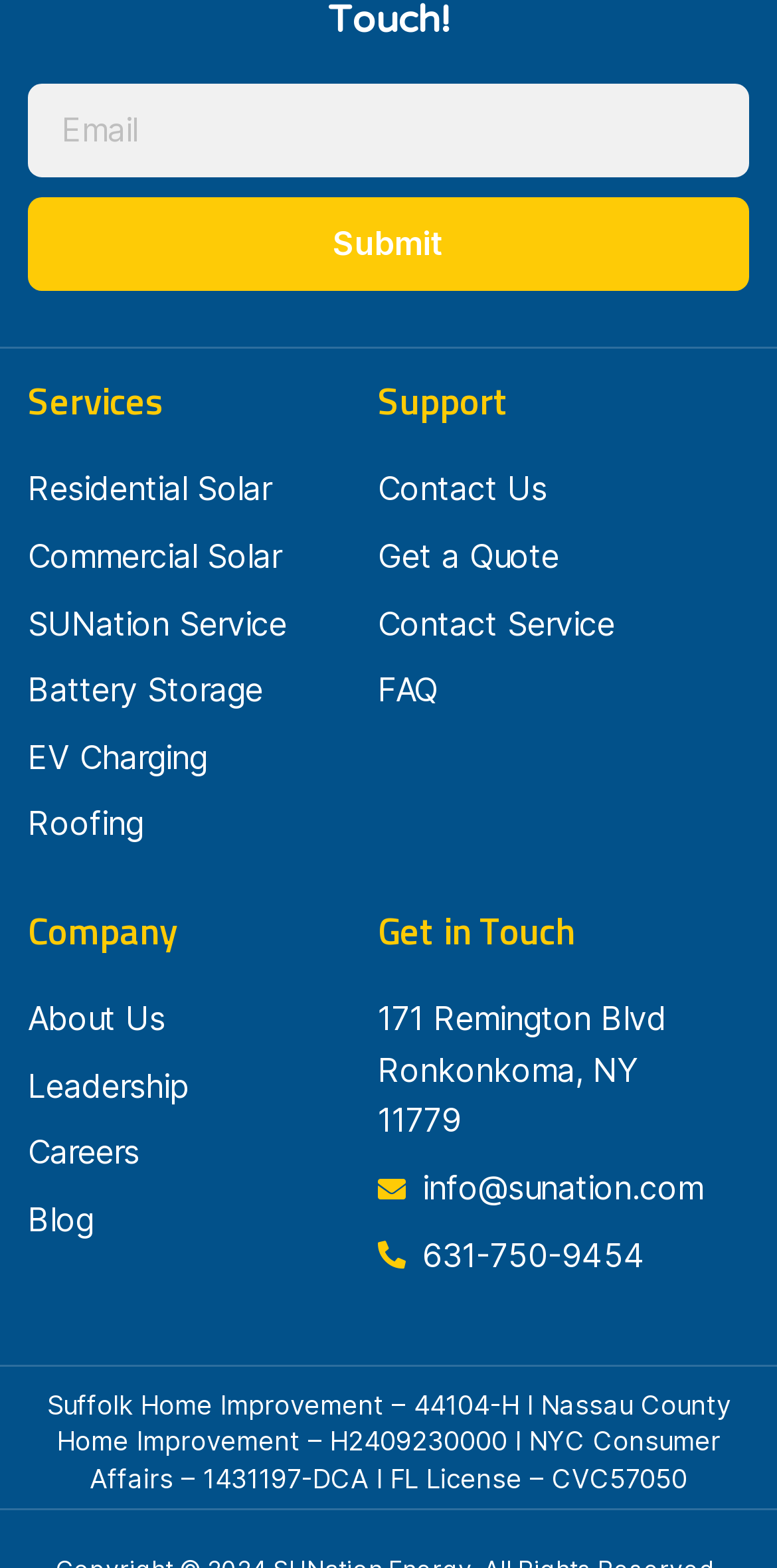Please specify the coordinates of the bounding box for the element that should be clicked to carry out this instruction: "Get a quote". The coordinates must be four float numbers between 0 and 1, formatted as [left, top, right, bottom].

[0.486, 0.339, 0.914, 0.372]